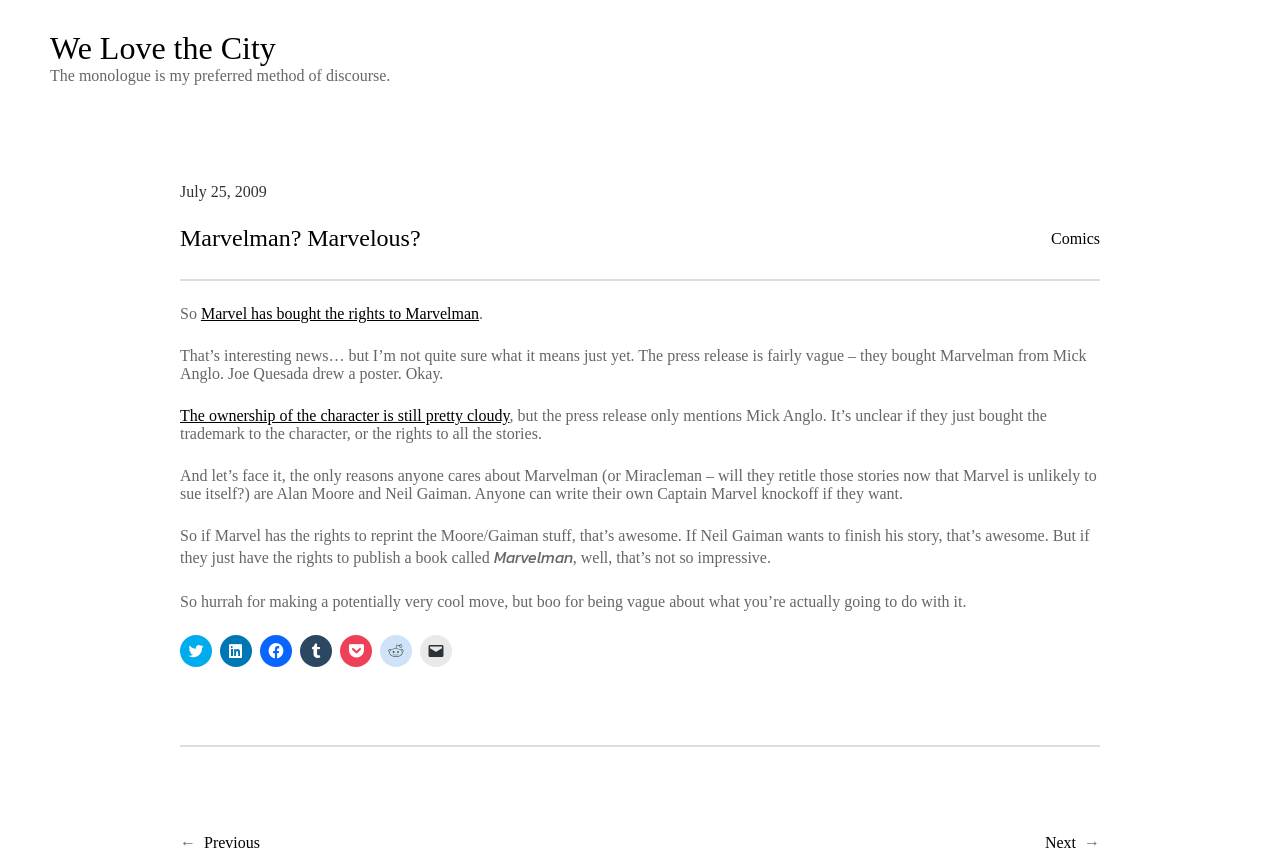Please identify the bounding box coordinates of the area that needs to be clicked to fulfill the following instruction: "Read the full article."

[0.141, 0.406, 0.849, 0.447]